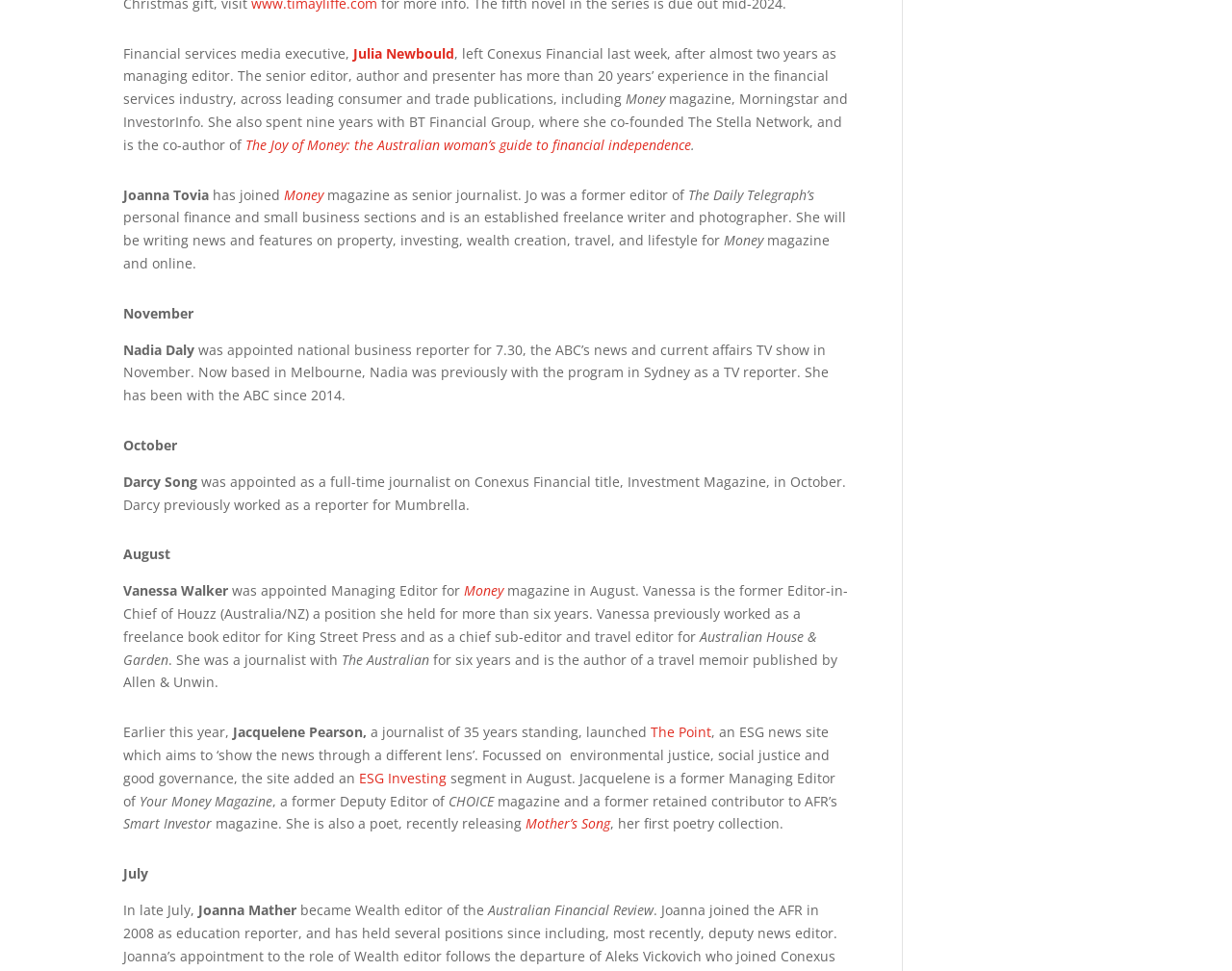Who is the former Managing Editor of Your Money Magazine?
Provide a fully detailed and comprehensive answer to the question.

I found the answer by reading the text that mentions Jacquelene Pearson's experience as a former Managing Editor of Your Money Magazine.